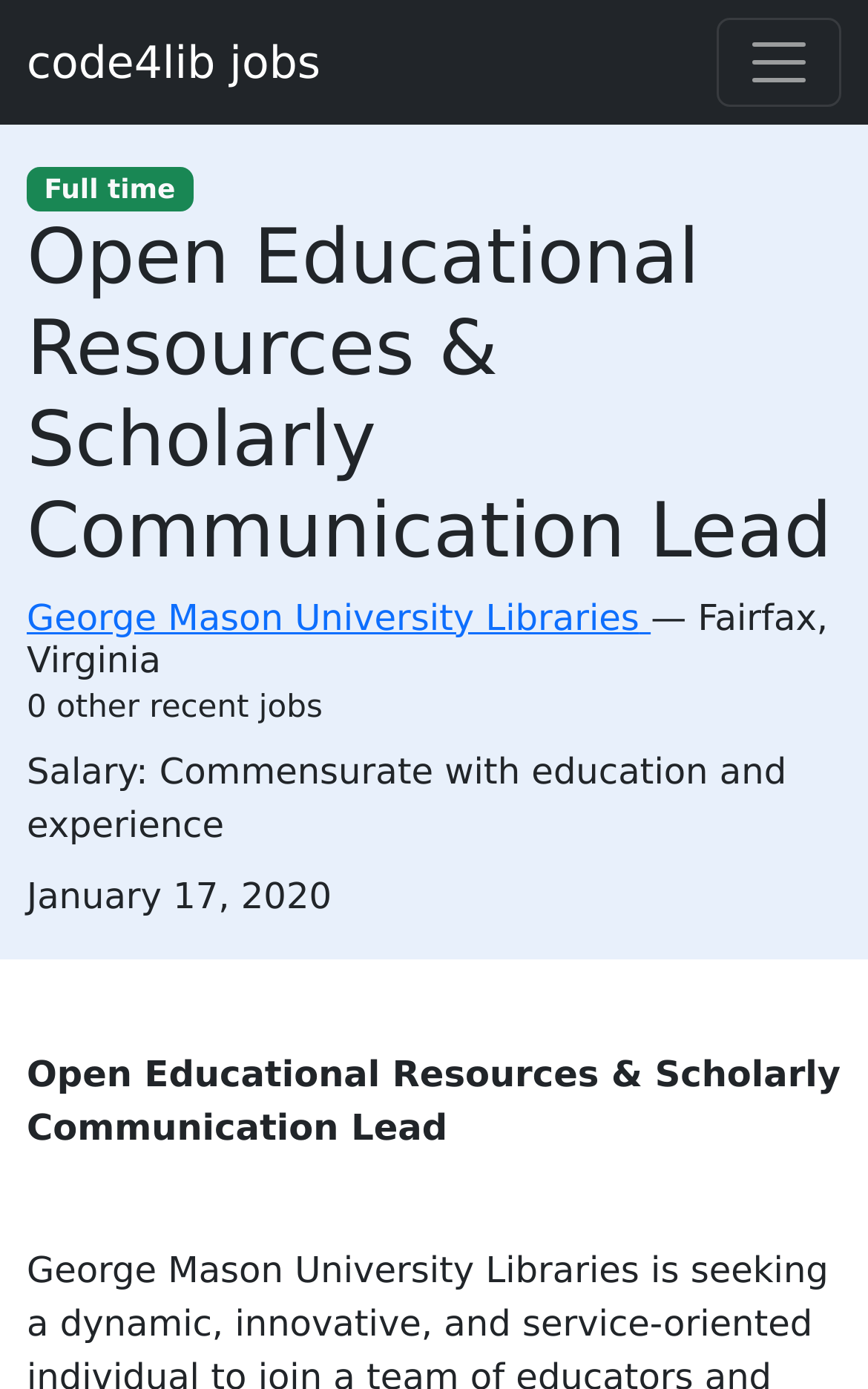Please answer the following question using a single word or phrase: 
What is the job location?

Fairfax, Virginia